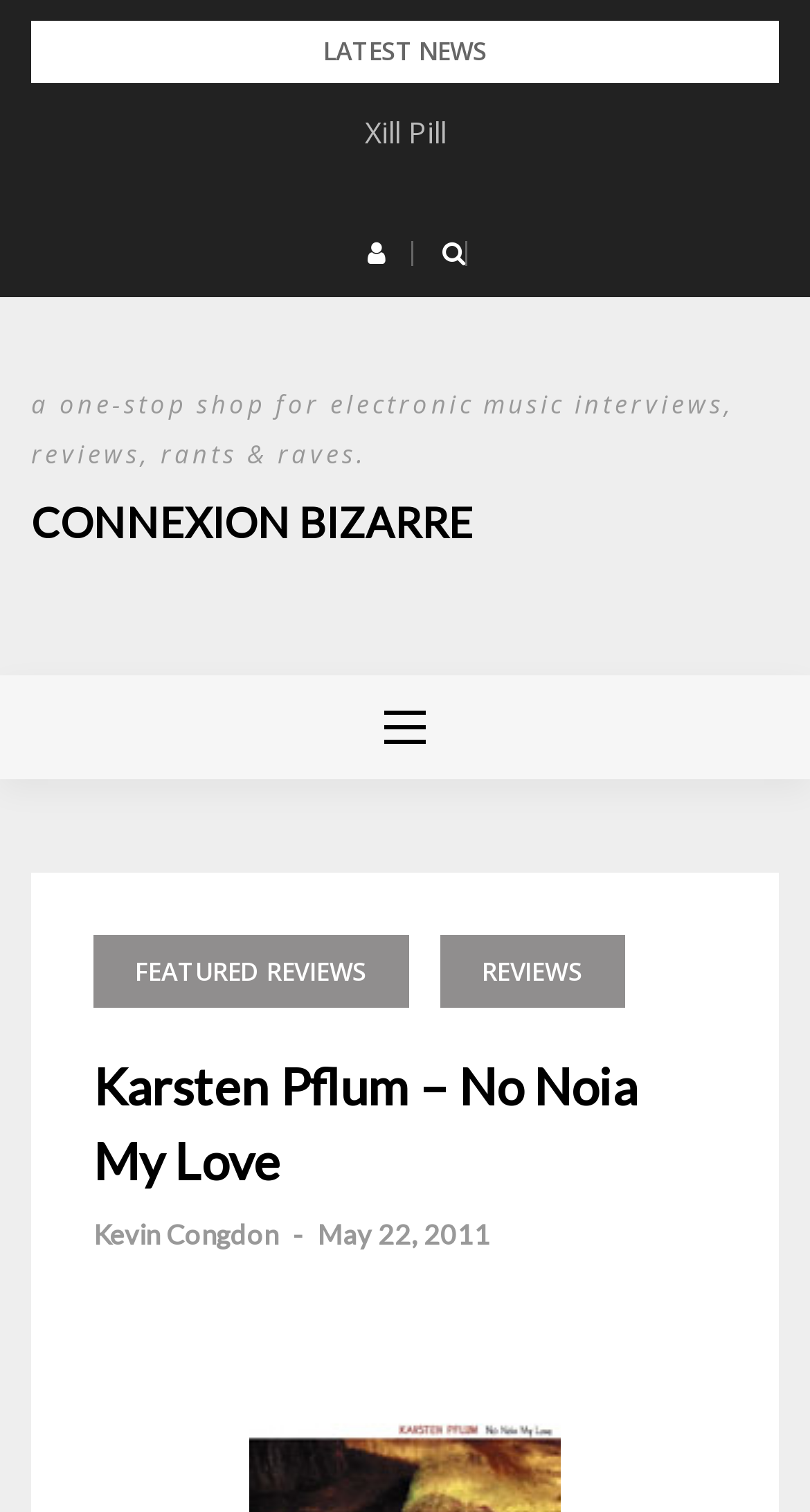What is the date of the article 'Karsten Pflum – No Noia My Love'?
Based on the image, respond with a single word or phrase.

May 22, 2011